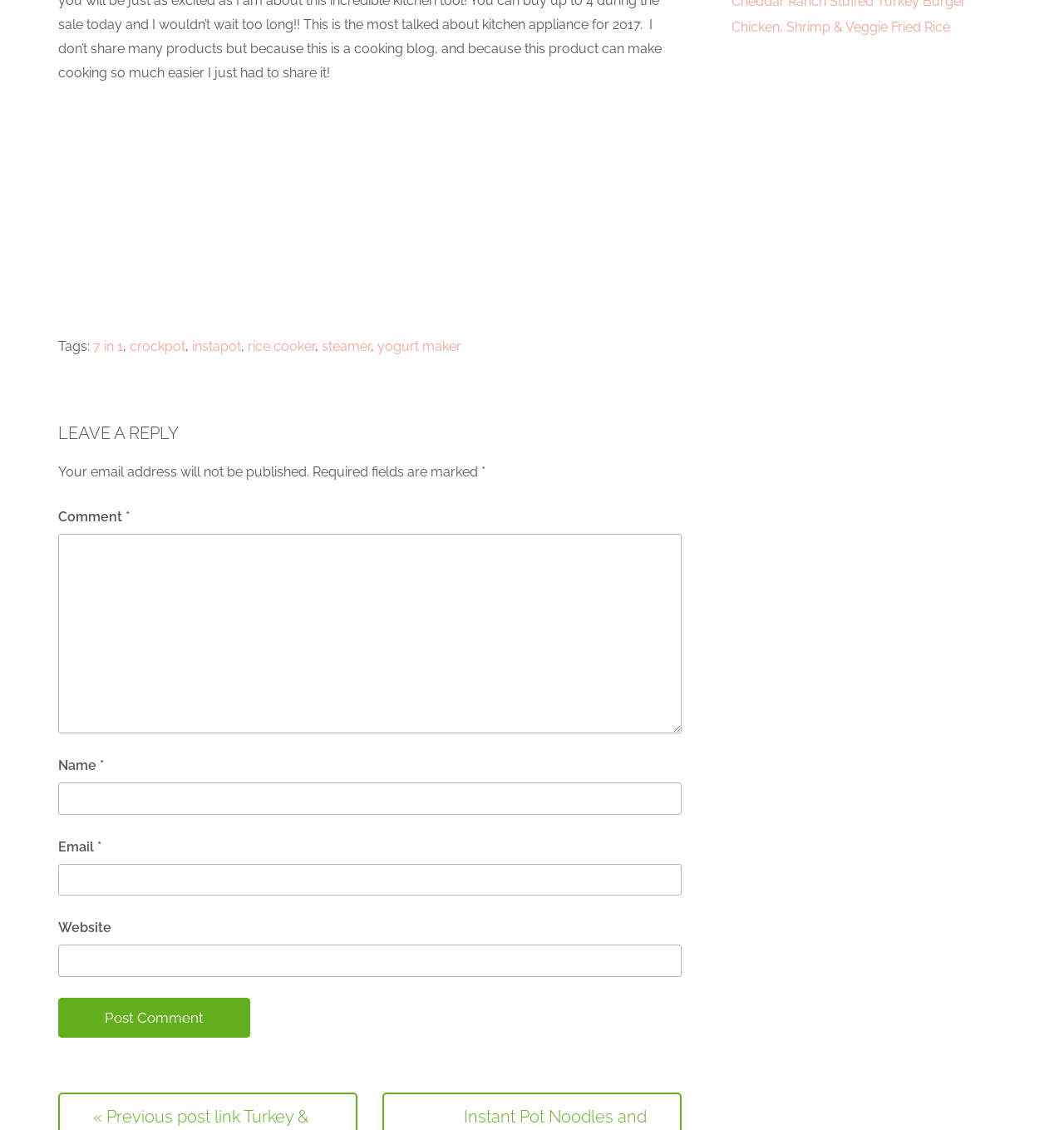Predict the bounding box for the UI component with the following description: "parent_node: Email * aria-describedby="email-notes" name="email"".

[0.055, 0.764, 0.641, 0.793]